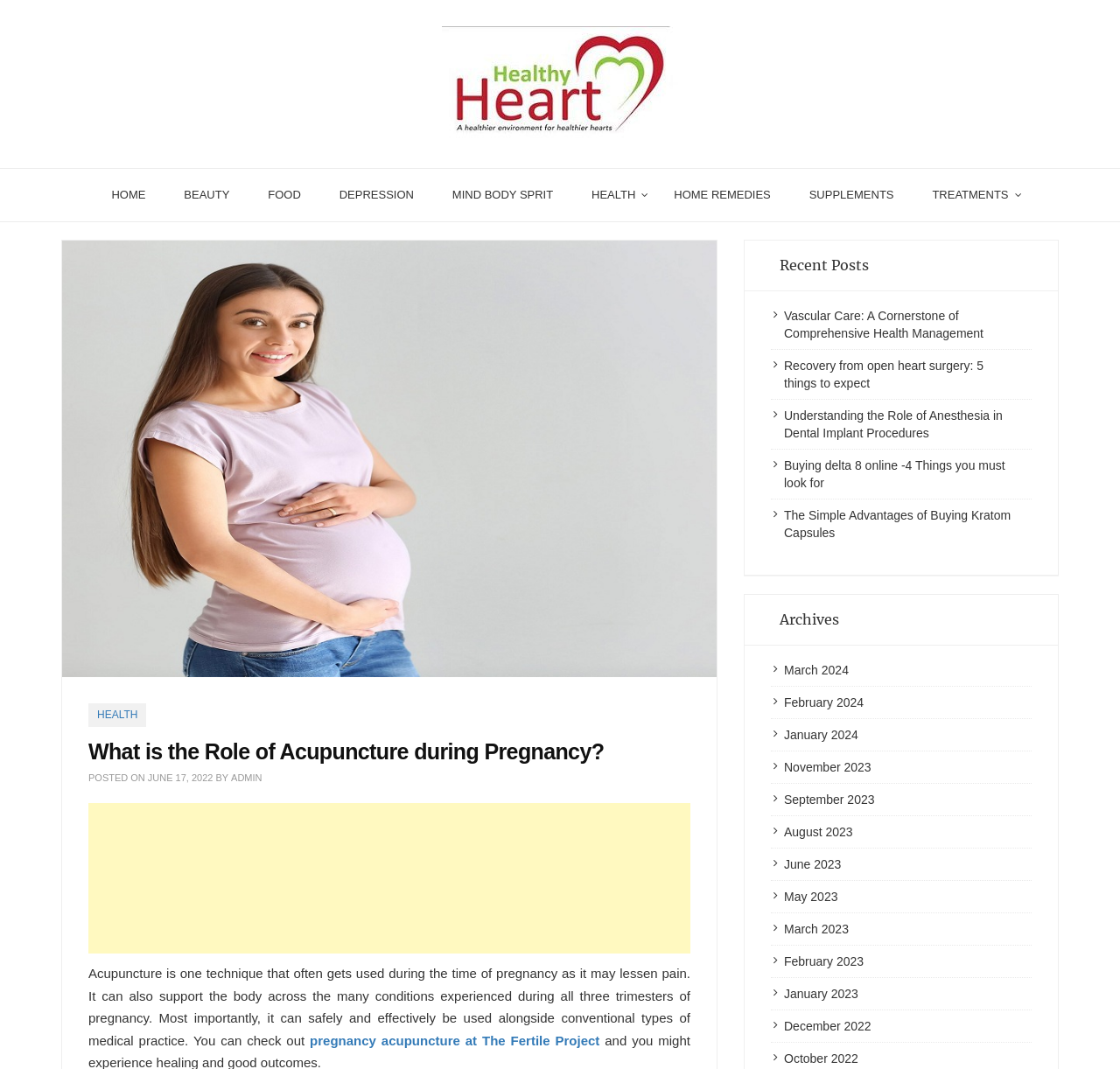Locate the bounding box coordinates of the element I should click to achieve the following instruction: "Explore posts about 'marketing consultant'".

None